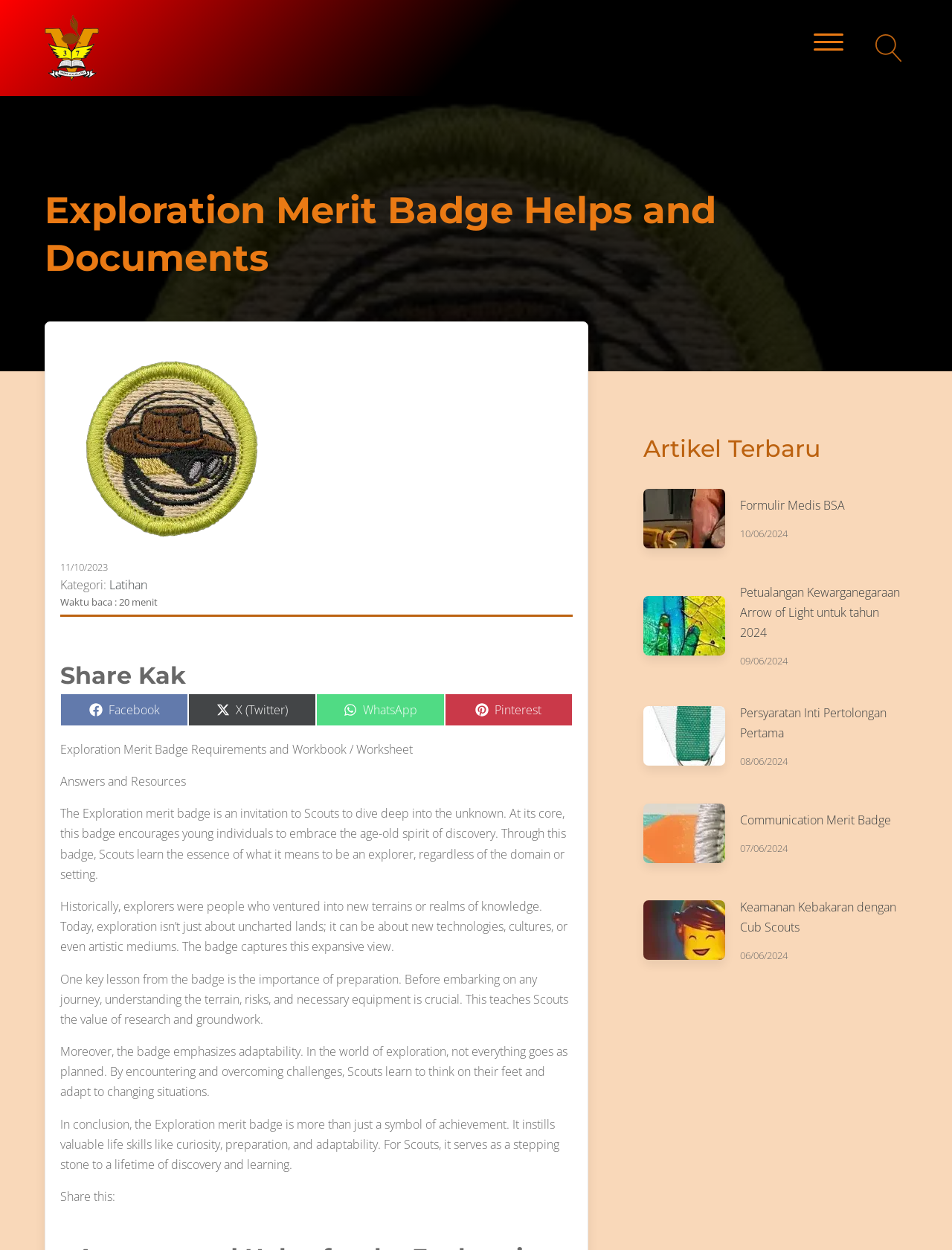How many social media platforms are available to share the Exploration Merit Badge?
Can you provide a detailed and comprehensive answer to the question?

I counted the number of links under the heading 'Share Kak' which are 'Share on Facebook', 'Share on X (Twitter)', 'Share on WhatsApp', and 'Share on Pinterest', so there are 4 social media platforms available to share the Exploration Merit Badge.